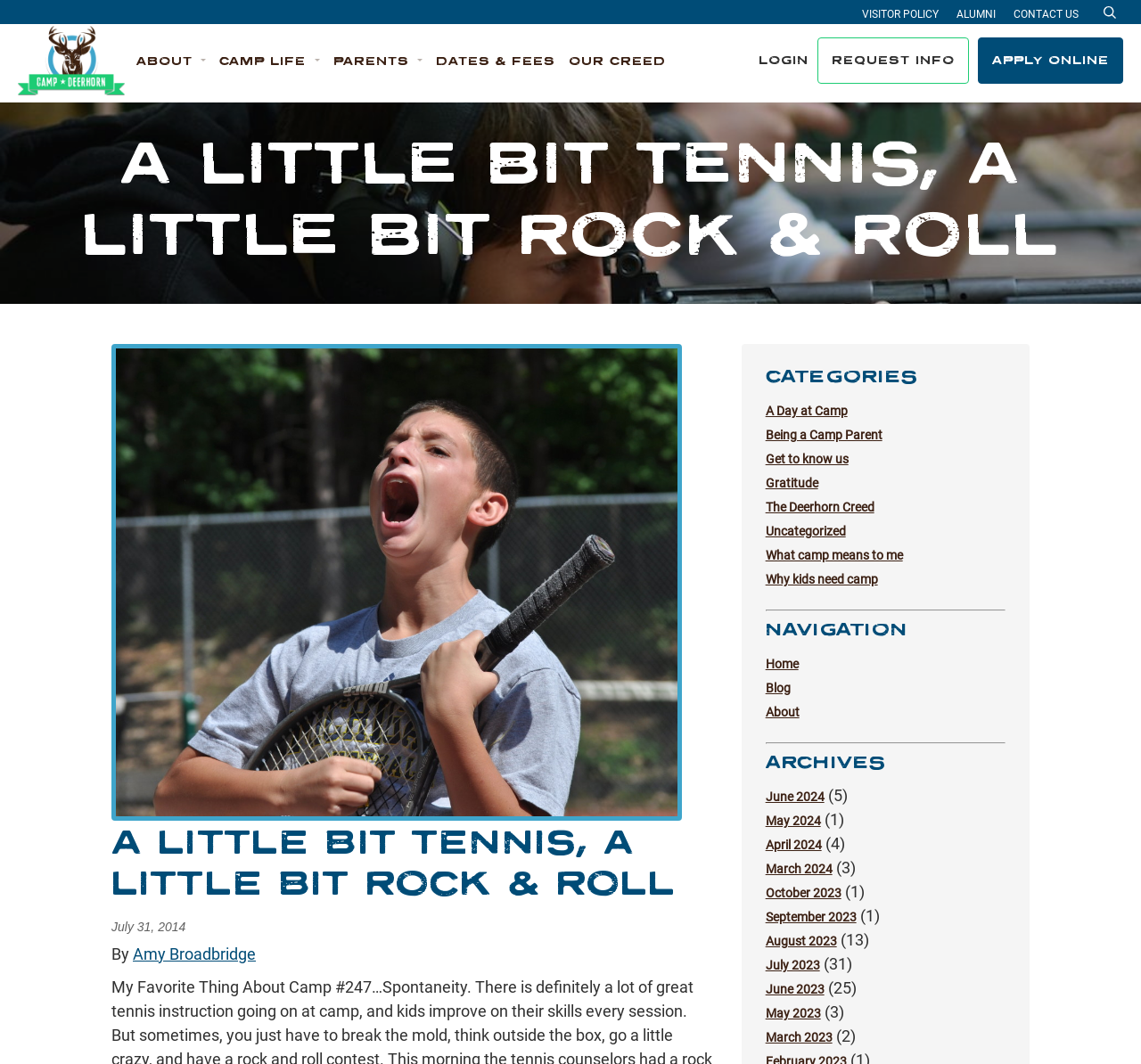Find the bounding box coordinates for the HTML element specified by: "Gratitude".

[0.671, 0.447, 0.717, 0.461]